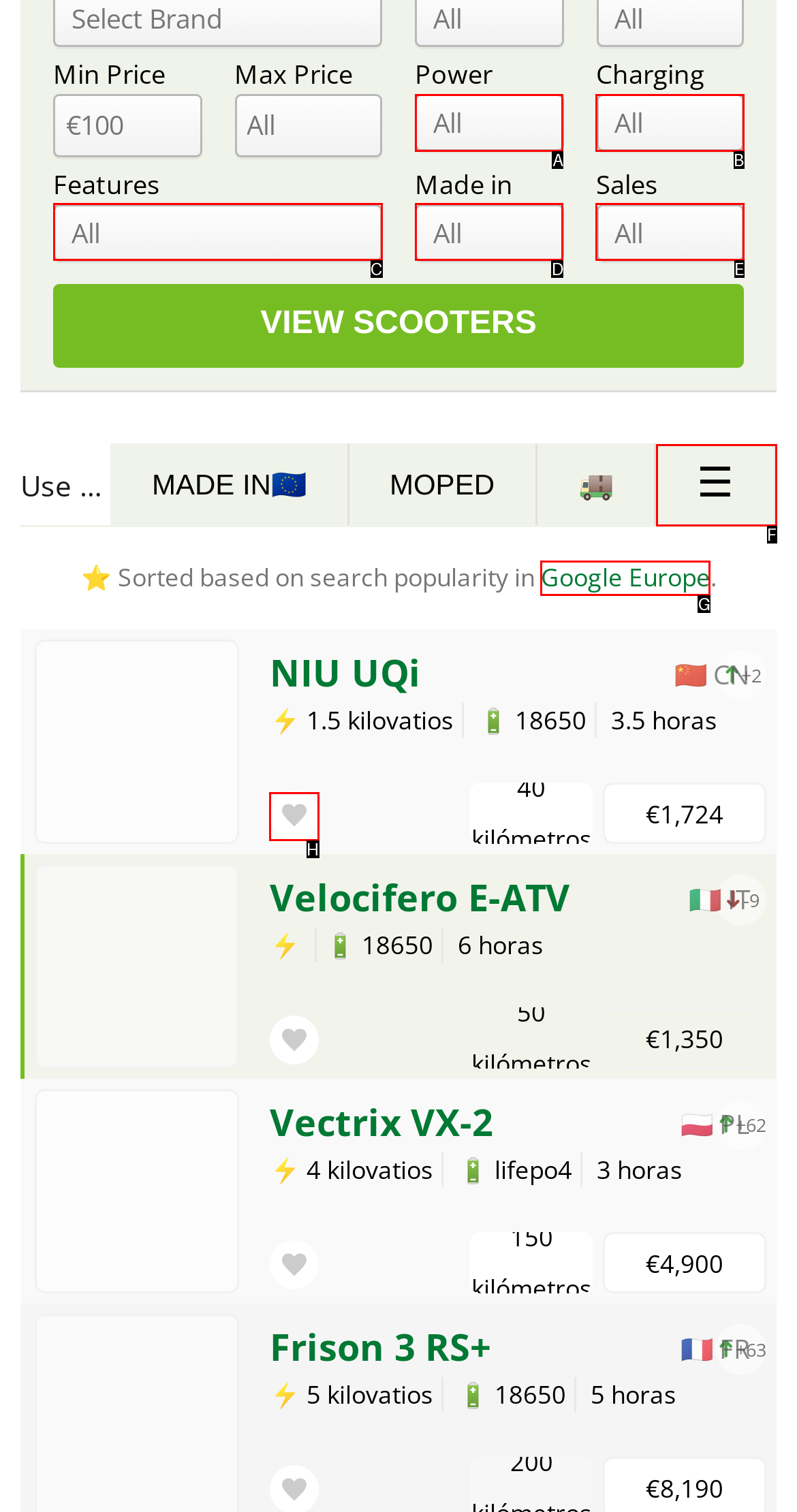Identify the letter of the option to click in order to Add to favorites. Answer with the letter directly.

H